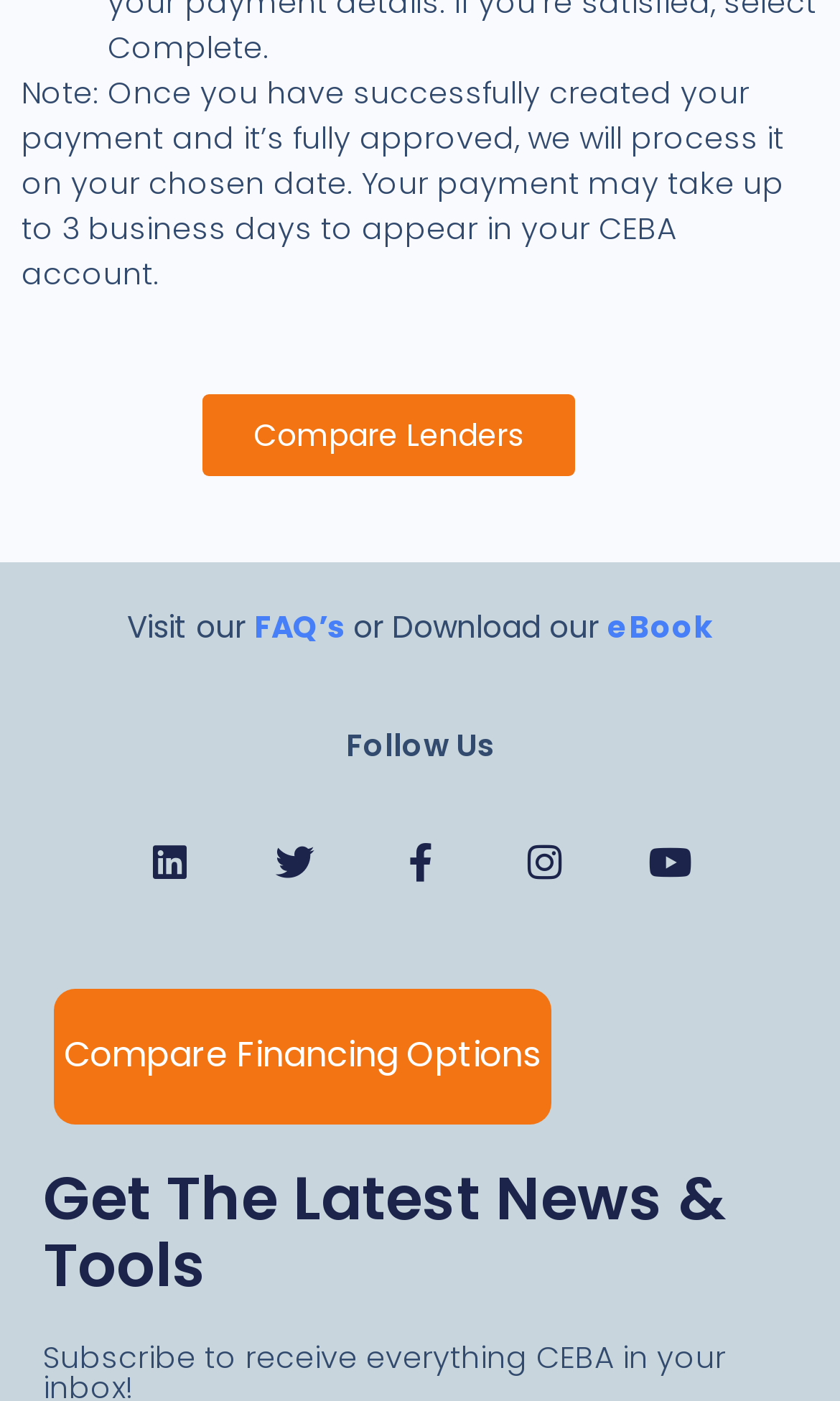Find the bounding box coordinates of the element I should click to carry out the following instruction: "Compare financing options".

[0.063, 0.706, 0.655, 0.802]